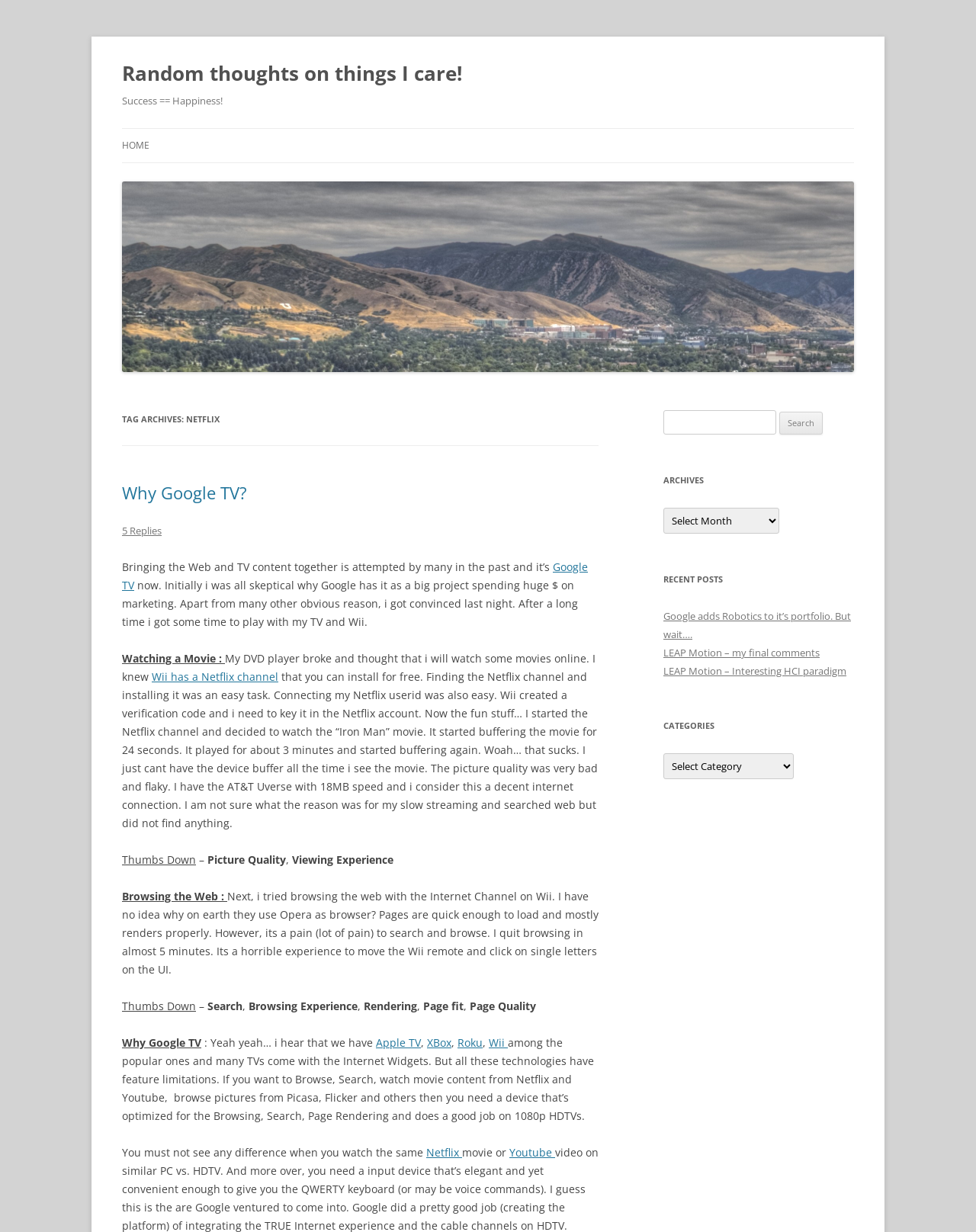Identify the bounding box coordinates of the region that needs to be clicked to carry out this instruction: "Select an archive". Provide these coordinates as four float numbers ranging from 0 to 1, i.e., [left, top, right, bottom].

[0.68, 0.412, 0.798, 0.433]